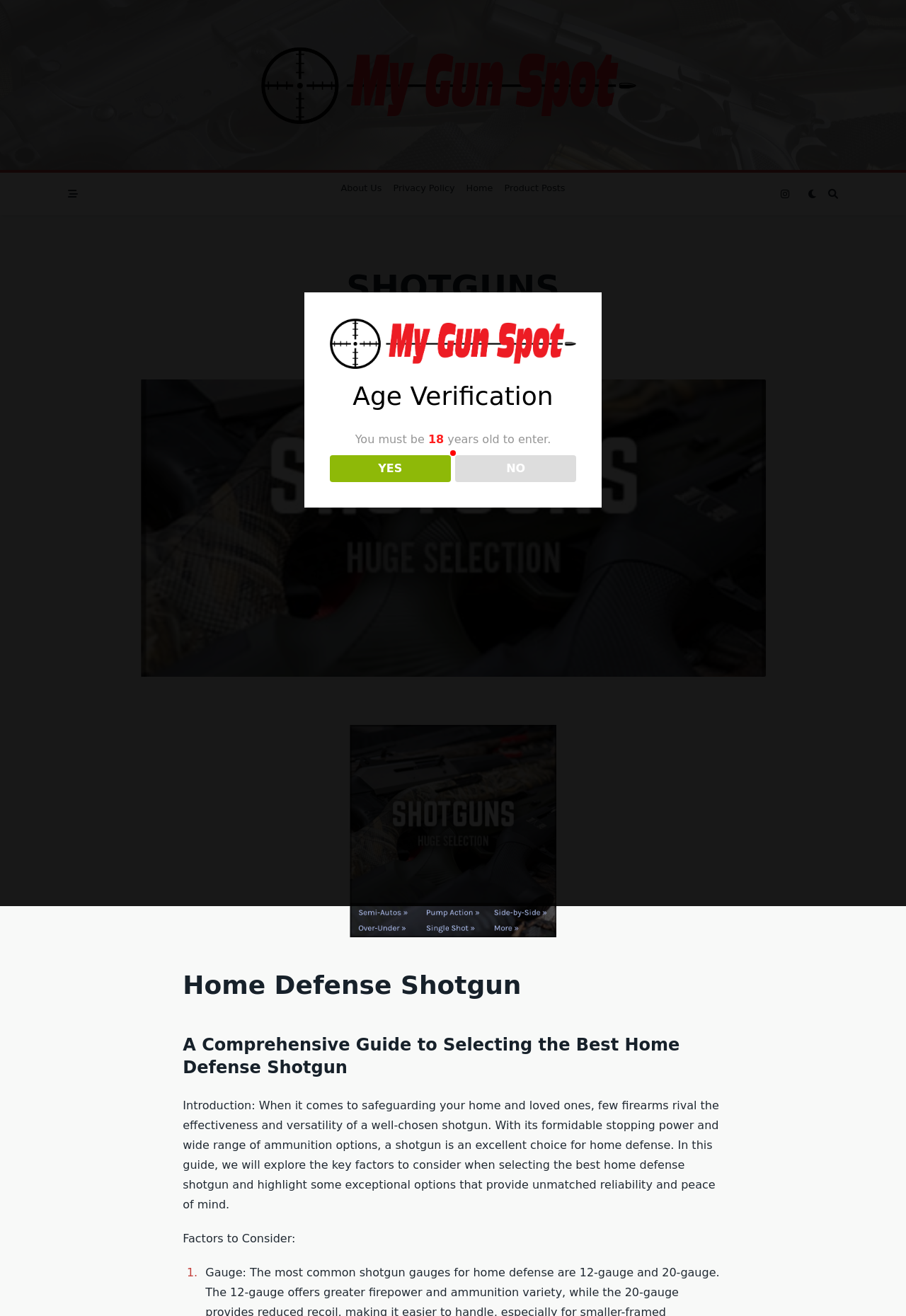Given the element description "GET IN TOUCH" in the screenshot, predict the bounding box coordinates of that UI element.

None